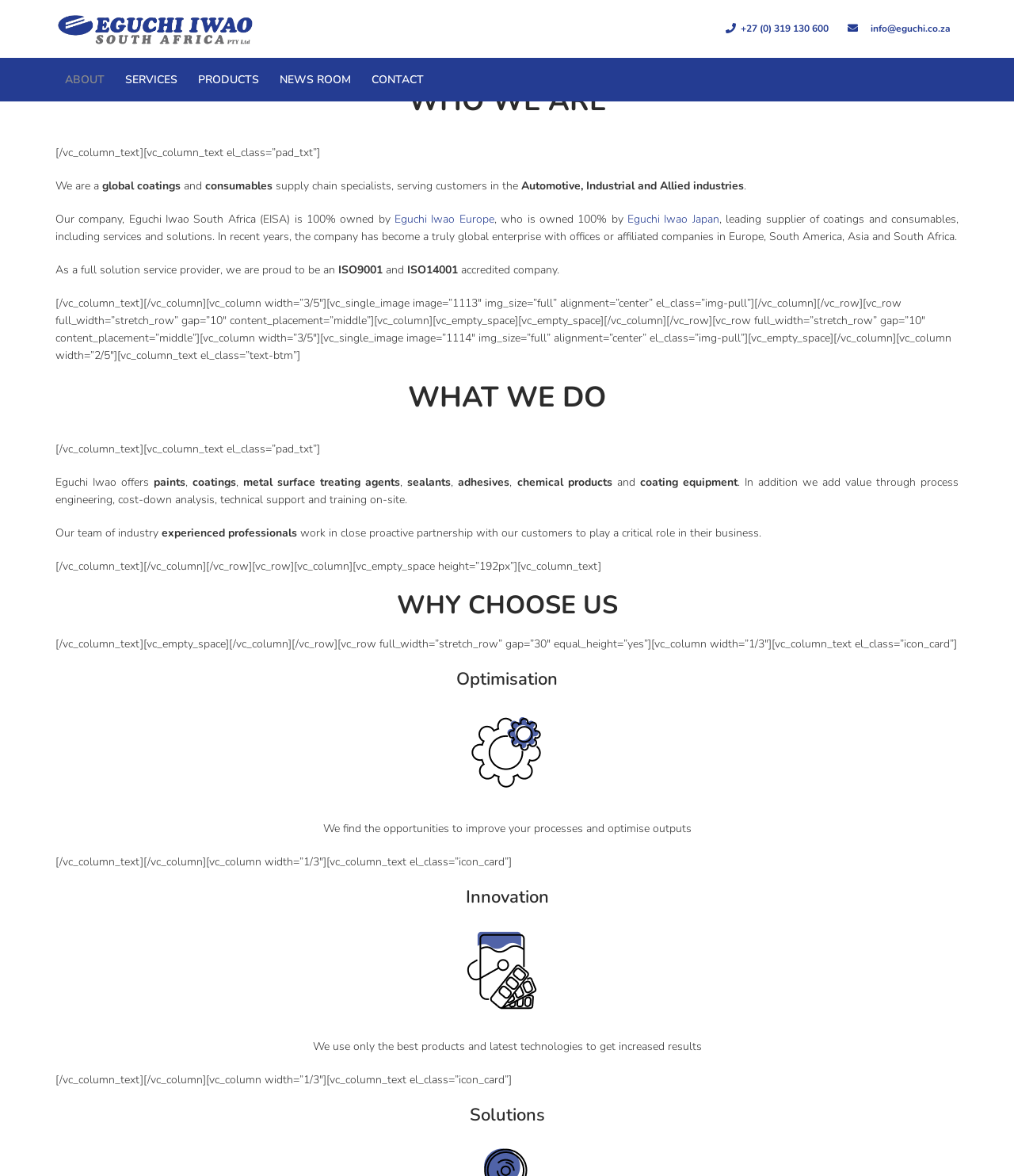What products does the company offer?
Look at the image and provide a detailed response to the question.

The company offers a range of products including paints, coatings, metal surface treating agents, sealants, adhesives, chemical products, and coating equipment, as mentioned in the text 'Eguchi Iwao offers paints, coatings, metal surface treating agents, sealants, adhesives, chemical products, and coating equipment'.